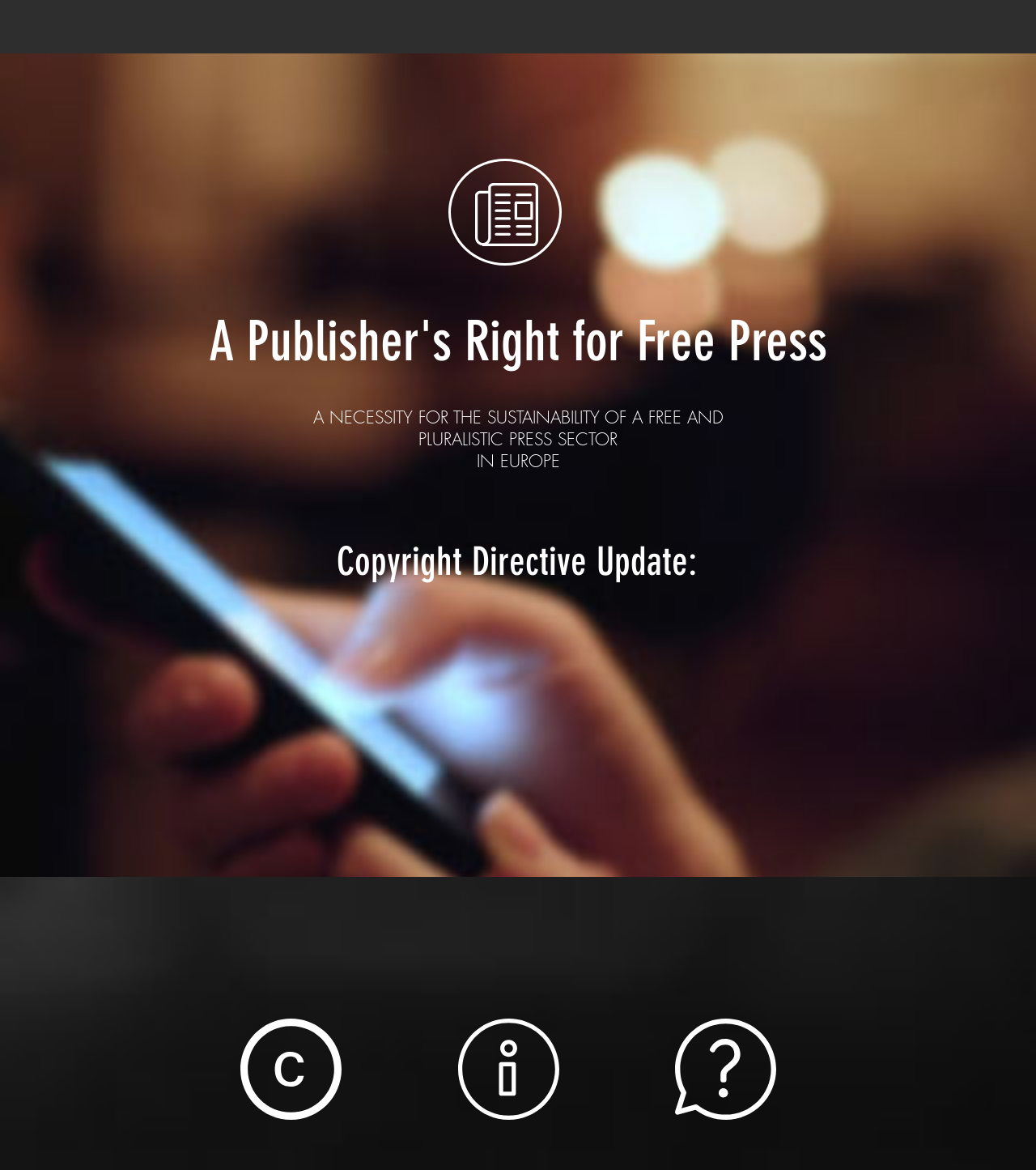What is the content of the first heading on the webpage?
Can you give a detailed and elaborate answer to the question?

I looked at the OCR text of the first heading element, which is 'A Publisher's Right for Free Press'. This is the content of the first heading on the webpage.